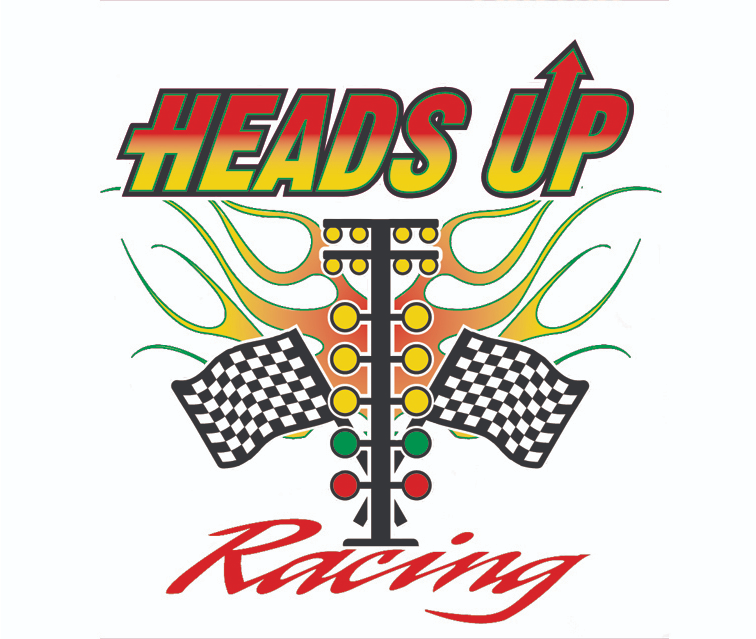What is the color of the scripted word 'Racing'?
Please provide a single word or phrase in response based on the screenshot.

Vibrant red